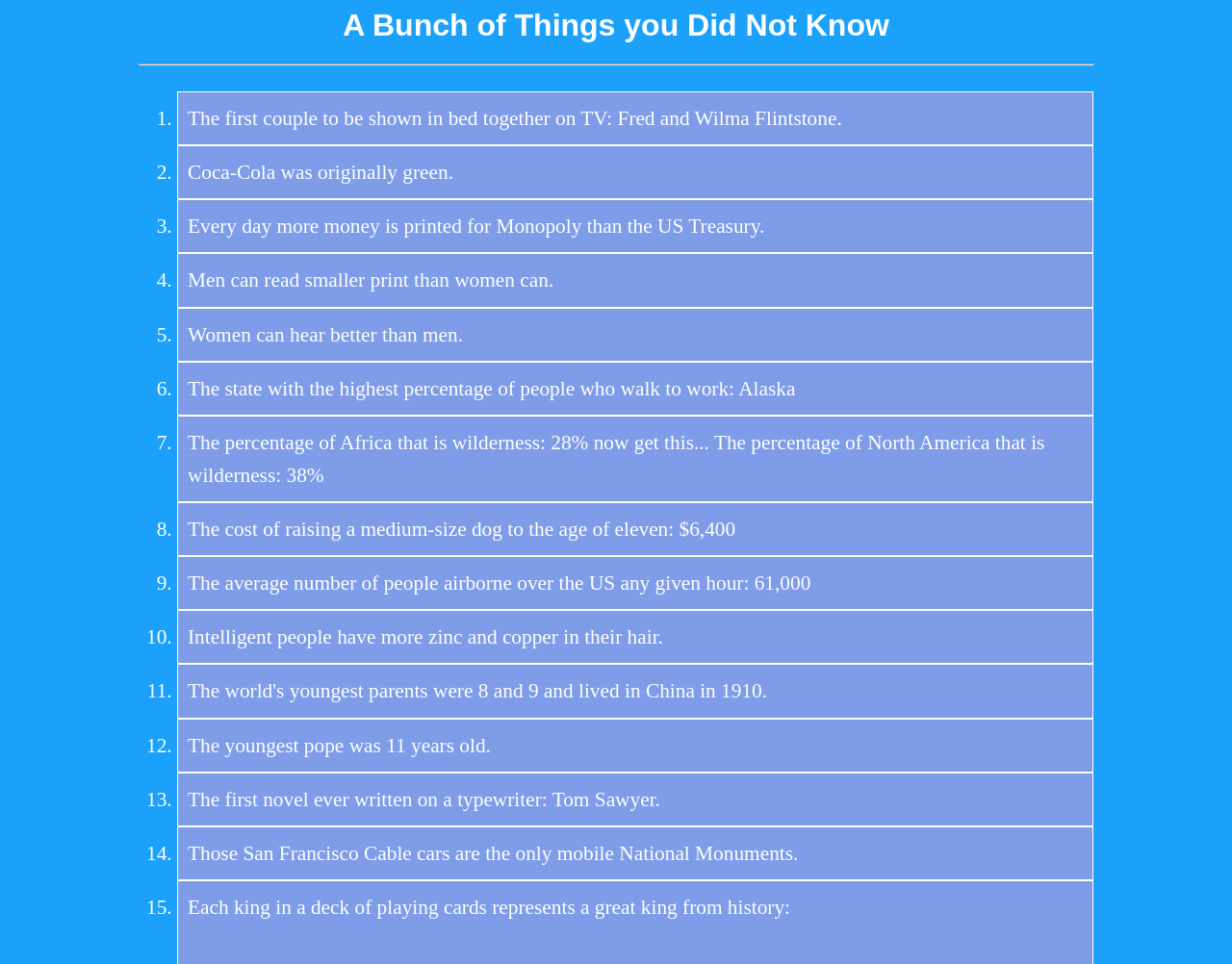What is the first couple shown in bed together on TV?
Make sure to answer the question with a detailed and comprehensive explanation.

I found this information by looking at the first item in the list, which is marked with a '1.' and has the text 'The first couple to be shown in bed together on TV: Fred and Wilma Flintstone.'